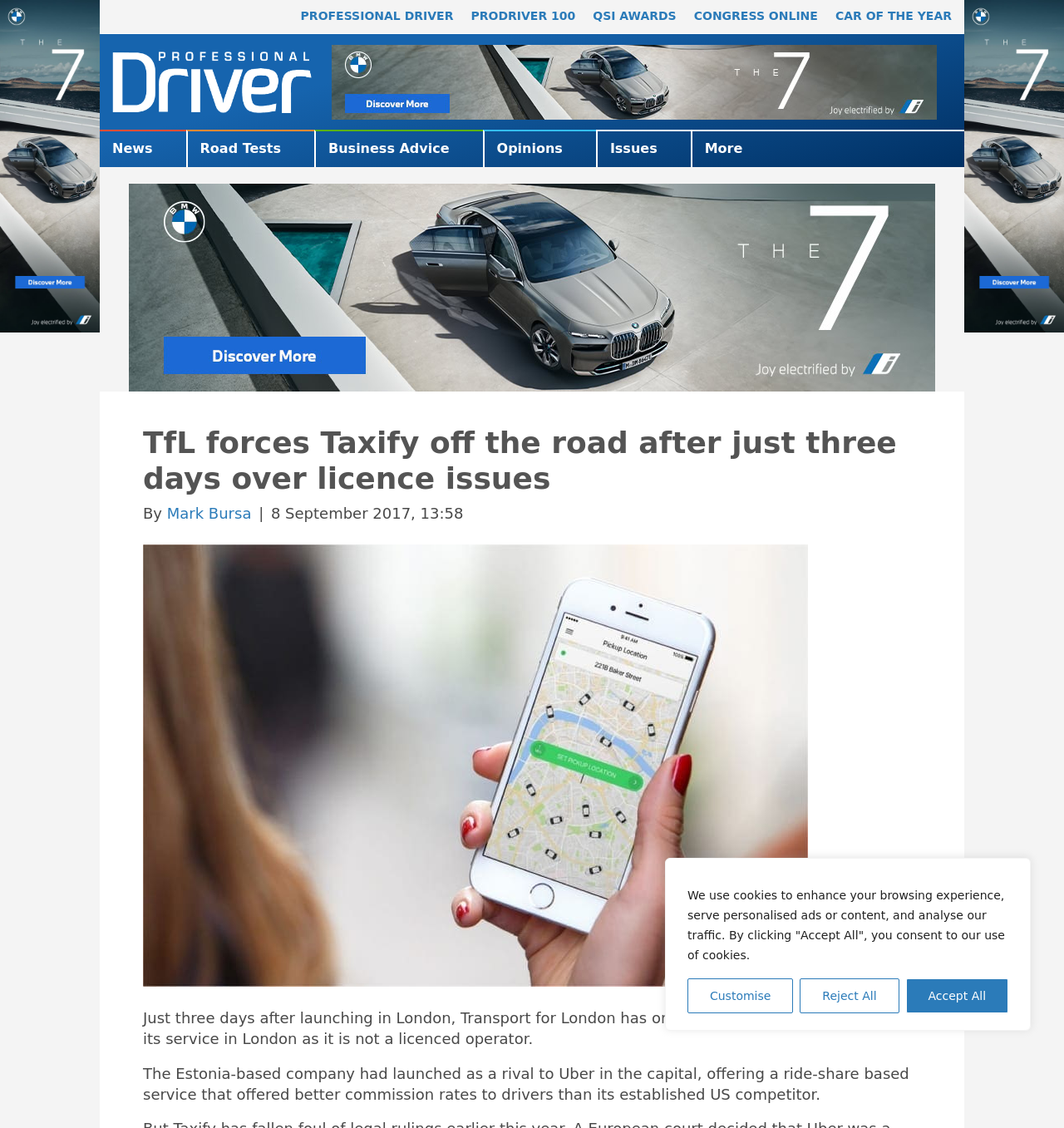Please identify the bounding box coordinates of the element's region that I should click in order to complete the following instruction: "Click the 'Road Tests' link". The bounding box coordinates consist of four float numbers between 0 and 1, i.e., [left, top, right, bottom].

[0.176, 0.117, 0.295, 0.148]